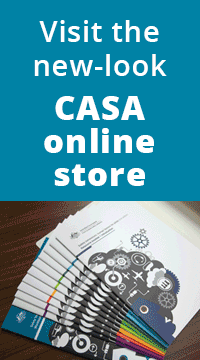Give an in-depth summary of the scene depicted in the image.

The image promotes the CASA (Civil Aviation Safety Authority) online store, showcasing a colorful array of publications displayed in an organized fan layout. The vibrant visuals highlight the new look of the store, emphasizing the importance of aviation safety and regulations. Above the image, a bold message invites visitors to explore the online store, suggesting that it offers essential resources for aviators and aviation enthusiasts. The overall design reflects a modern and engaging approach, encouraging users to take action and browse their offerings.